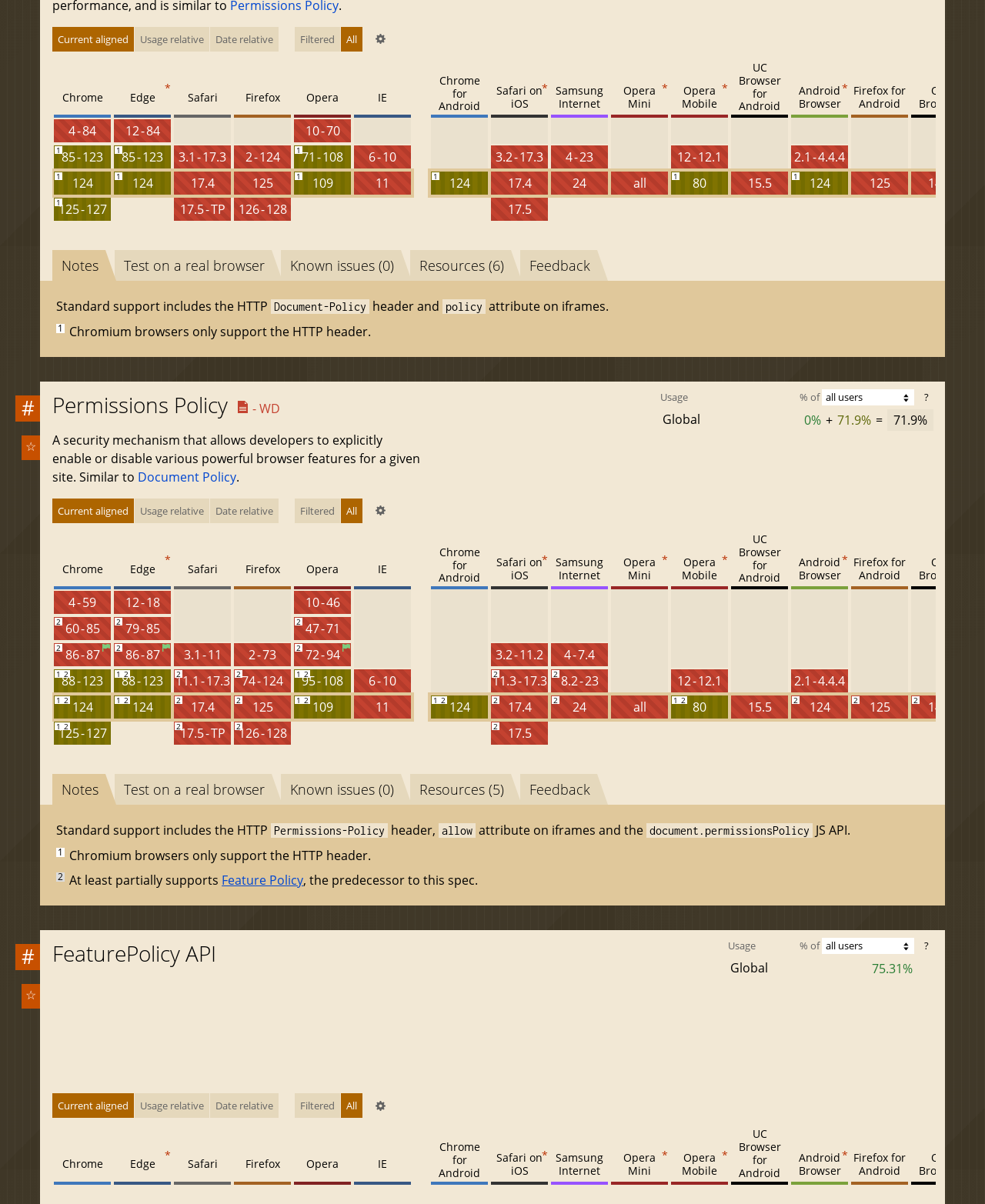Please locate the bounding box coordinates of the element that needs to be clicked to achieve the following instruction: "Open settings". The coordinates should be four float numbers between 0 and 1, i.e., [left, top, right, bottom].

[0.377, 0.025, 0.396, 0.041]